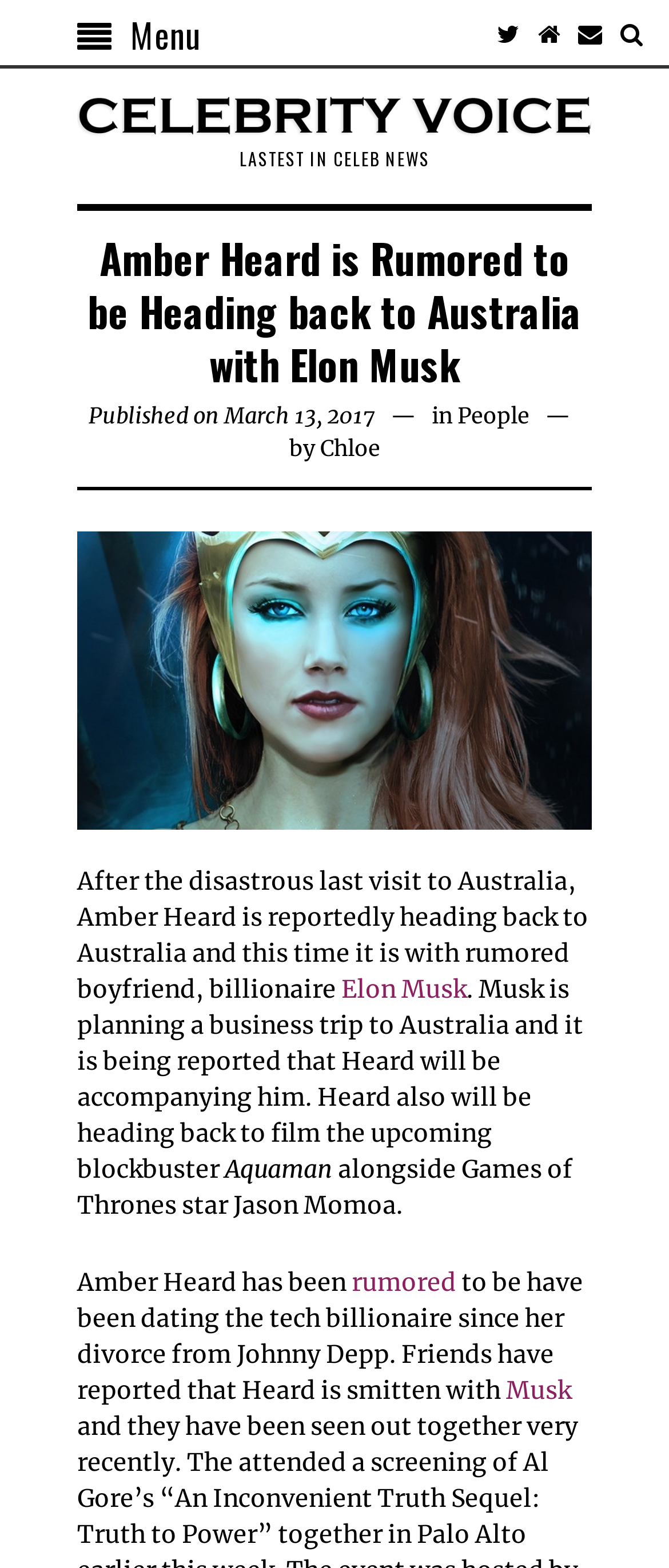What is Amber Heard filming in Australia?
Your answer should be a single word or phrase derived from the screenshot.

Aquaman